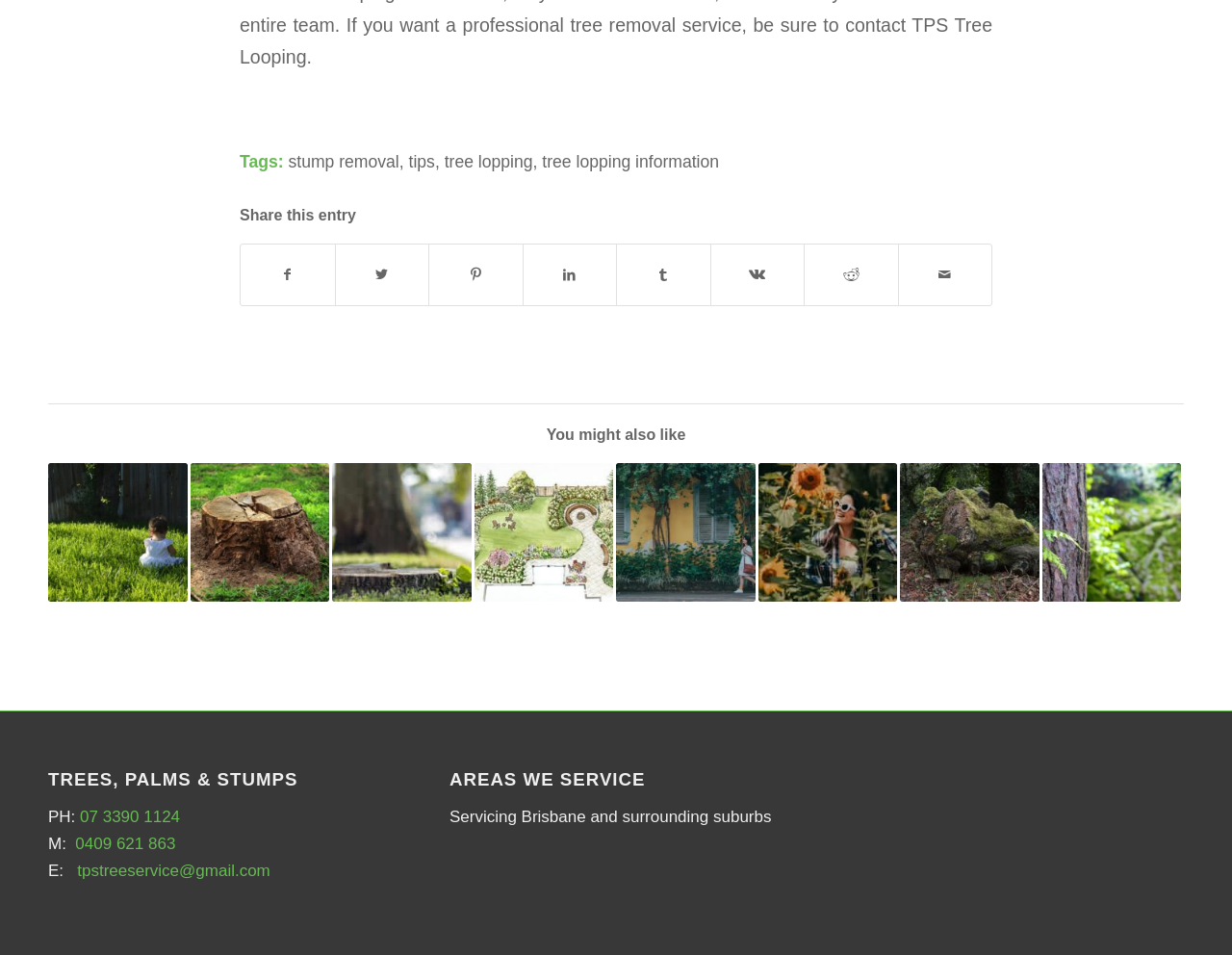Determine the bounding box coordinates for the area that should be clicked to carry out the following instruction: "Email tpstreeservice@gmail.com".

[0.063, 0.902, 0.219, 0.922]